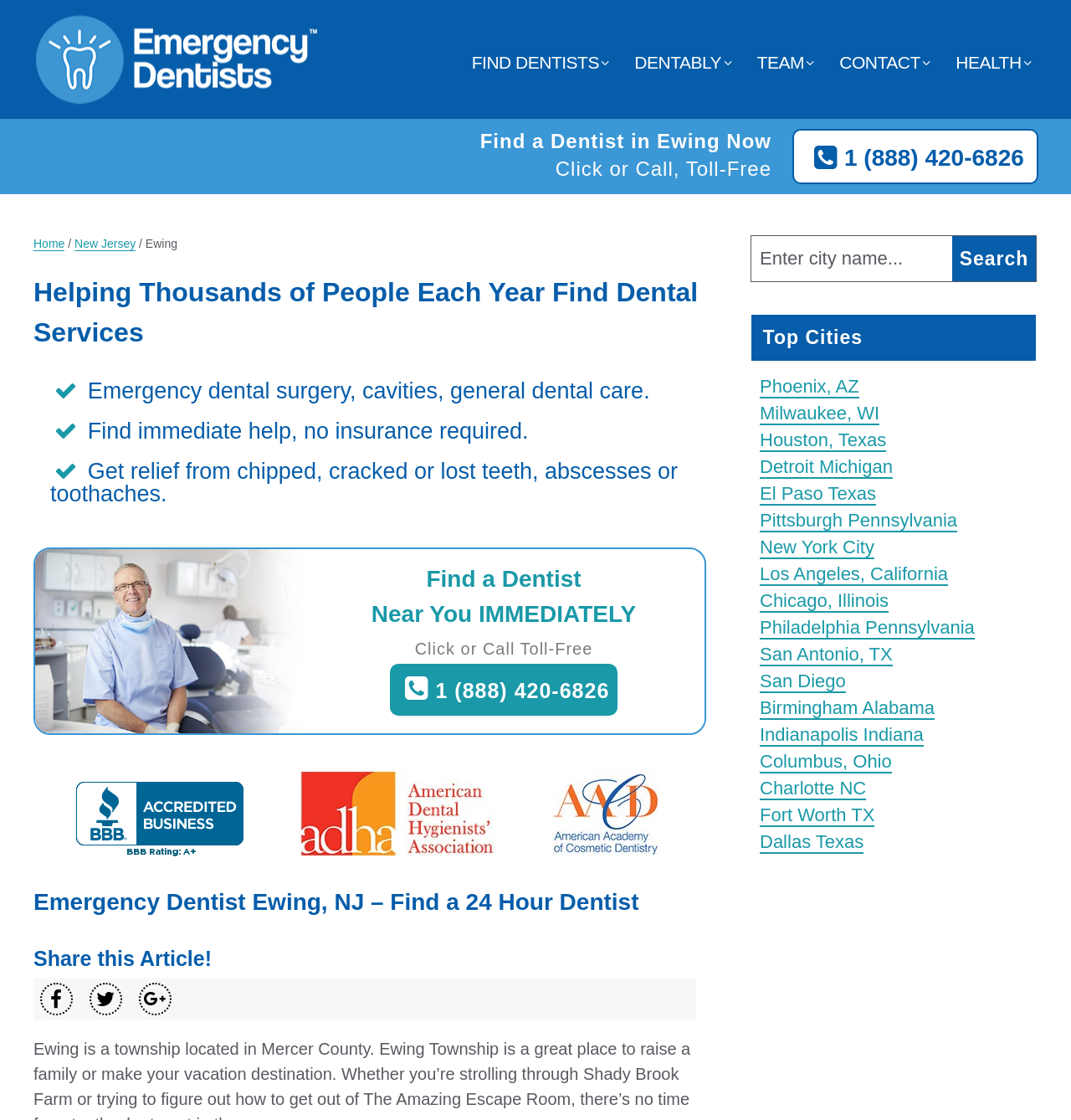Create a detailed narrative of the webpage’s visual and textual elements.

This webpage is about finding an emergency 24-hour dentist in Ewing, New Jersey. At the top left, there is a logo of Emergency Dentists USA. Below the logo, there are five navigation links: "FIND DENTISTS", "DENTABLY", "TEAM", "CONTACT", and "HEALTH". 

To the right of the navigation links, there is a phone number "(888) 420-6826" with a call icon. Below the phone number, there is a heading "Find a Dentist in Ewing Now" followed by a paragraph of text "Click or Call, Toll-Free". 

Underneath, there is a breadcrumb navigation with links to "Home", "New Jersey", and "Ewing". Next to the breadcrumb navigation, there is a heading "Helping Thousands of People Each Year Find Dental Services" followed by three paragraphs of text describing the services provided. 

Below these paragraphs, there is a heading "Find a Dentist Near You IMMEDIATELY" with a link to find a dentist and a call-to-action to click or call toll-free. There is also a phone number "(888) 420-6826" with a call icon. 

At the bottom left, there is a section with three images: one for Emergency Dentists USA, one for ADHA, and one for ADD. 

To the right of the images, there is a search bar with a placeholder text "Enter city name..." and a search button. Above the search bar, there is a heading "Top Cities" with links to various cities such as Phoenix, Milwaukee, Houston, and more. 

At the very bottom, there is a section with a heading "Call Now, We Help You Find a Local Dentist!" and a phone number "1 (888) 420-6826 Toll Free". There is also a paragraph of text describing the service.